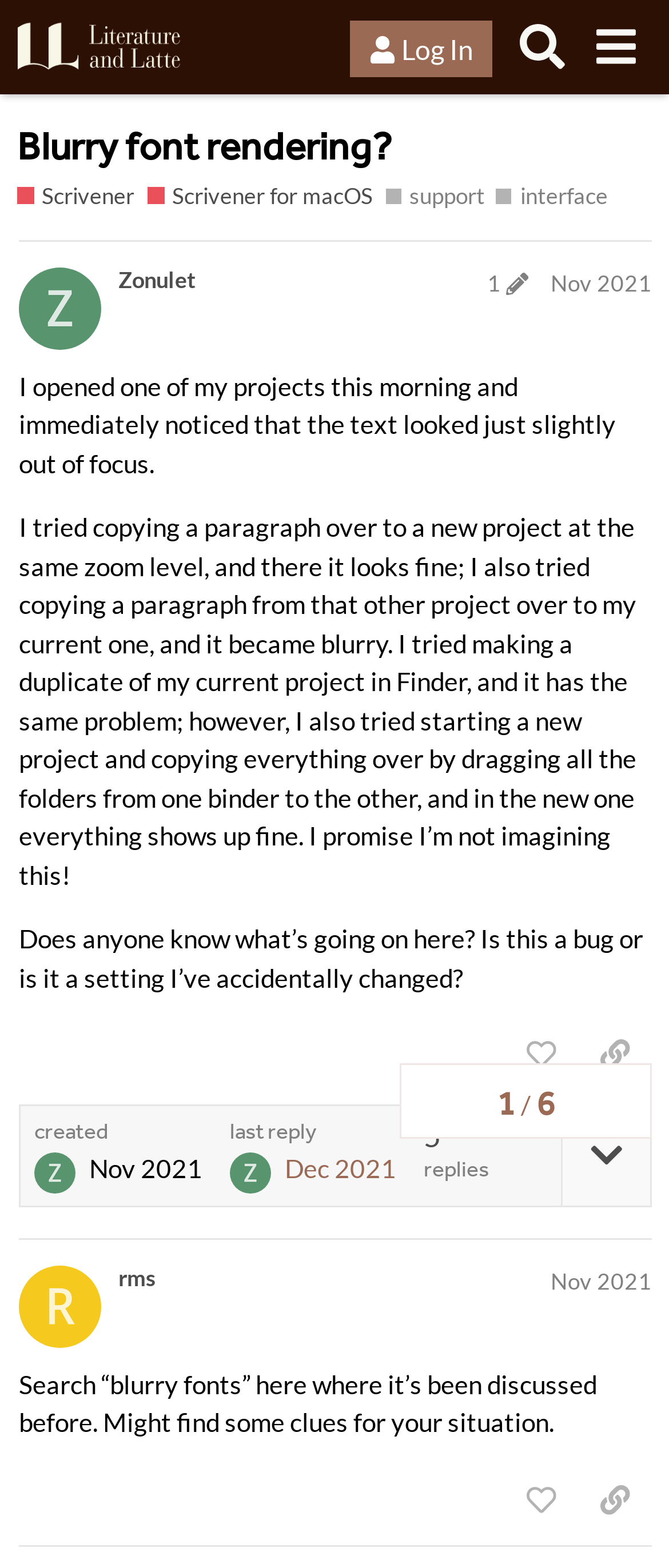Locate the bounding box coordinates of the area you need to click to fulfill this instruction: 'Call (559) 558-5998'. The coordinates must be in the form of four float numbers ranging from 0 to 1: [left, top, right, bottom].

None